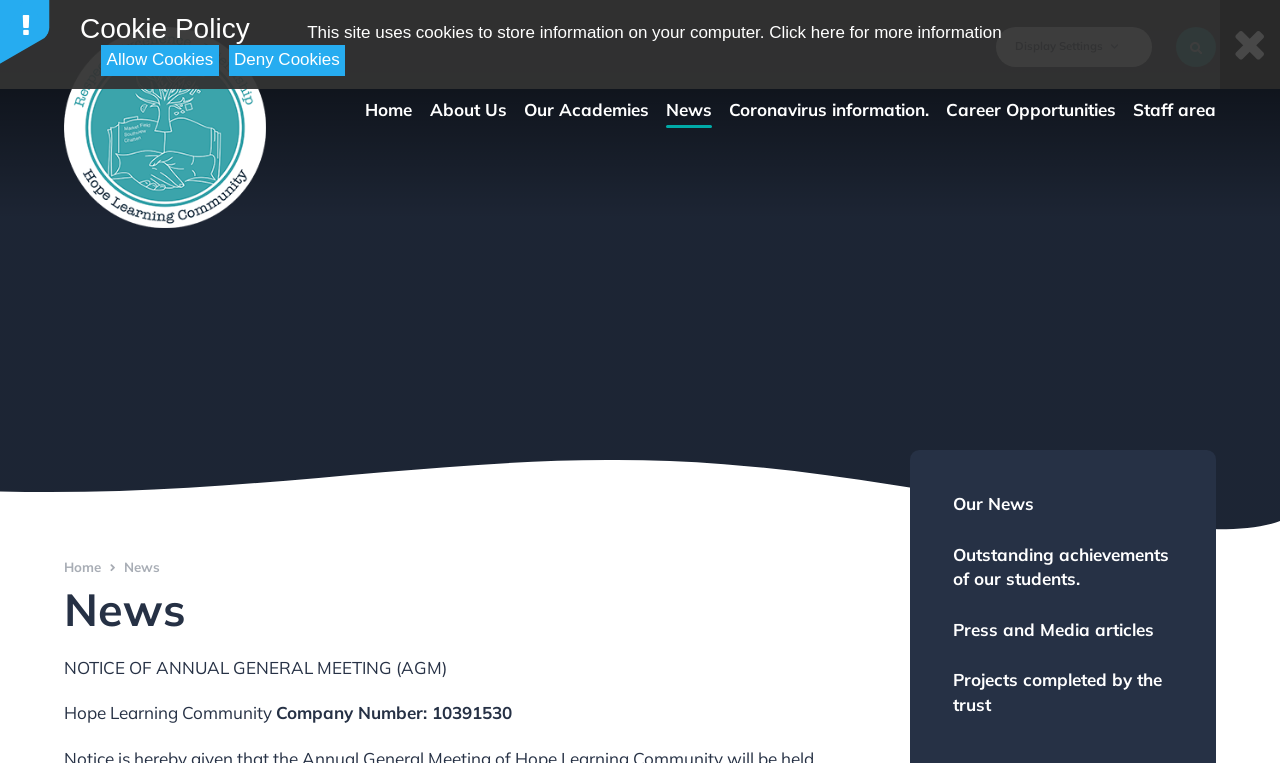Locate the bounding box coordinates of the element that should be clicked to fulfill the instruction: "View 'Our News'".

[0.464, 0.23, 0.613, 0.283]